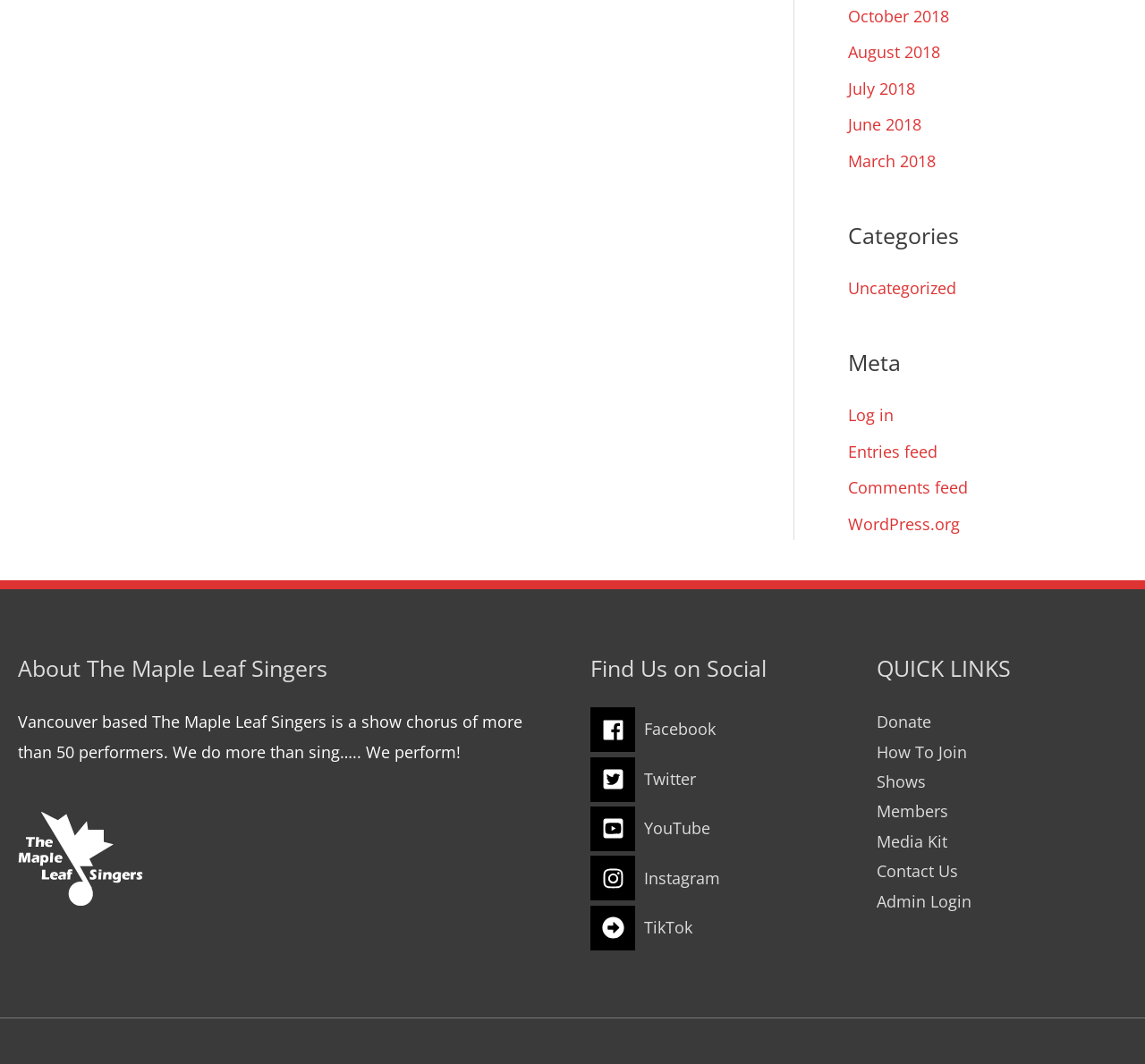Determine the bounding box coordinates of the clickable region to execute the instruction: "Click on the Spy x Family: Code White link". The coordinates should be four float numbers between 0 and 1, denoted as [left, top, right, bottom].

None